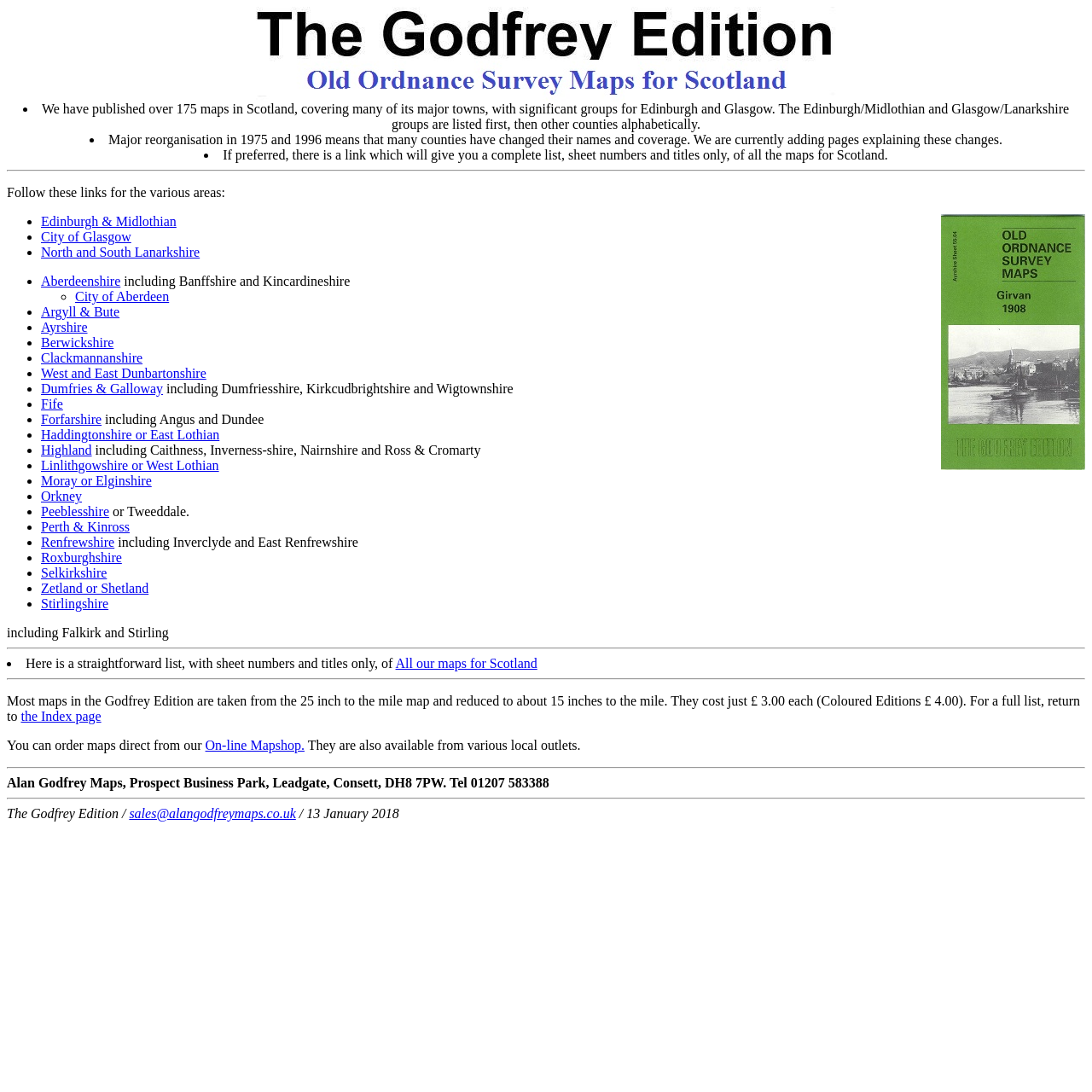Can you specify the bounding box coordinates of the area that needs to be clicked to fulfill the following instruction: "Follow the link for City of Glasgow"?

[0.038, 0.21, 0.12, 0.223]